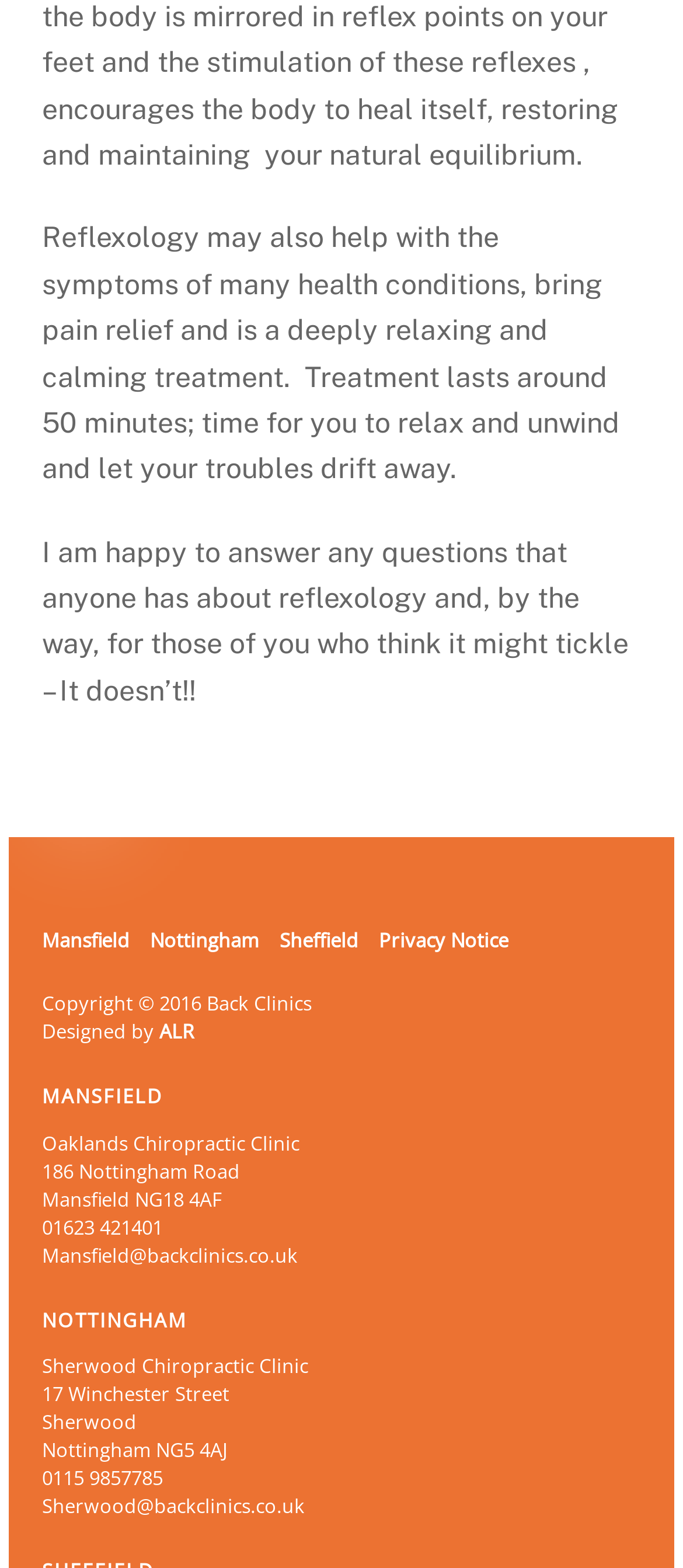What is the email address of the Mansfield clinic?
Answer the question with a single word or phrase, referring to the image.

Mansfield@backclinics.co.uk